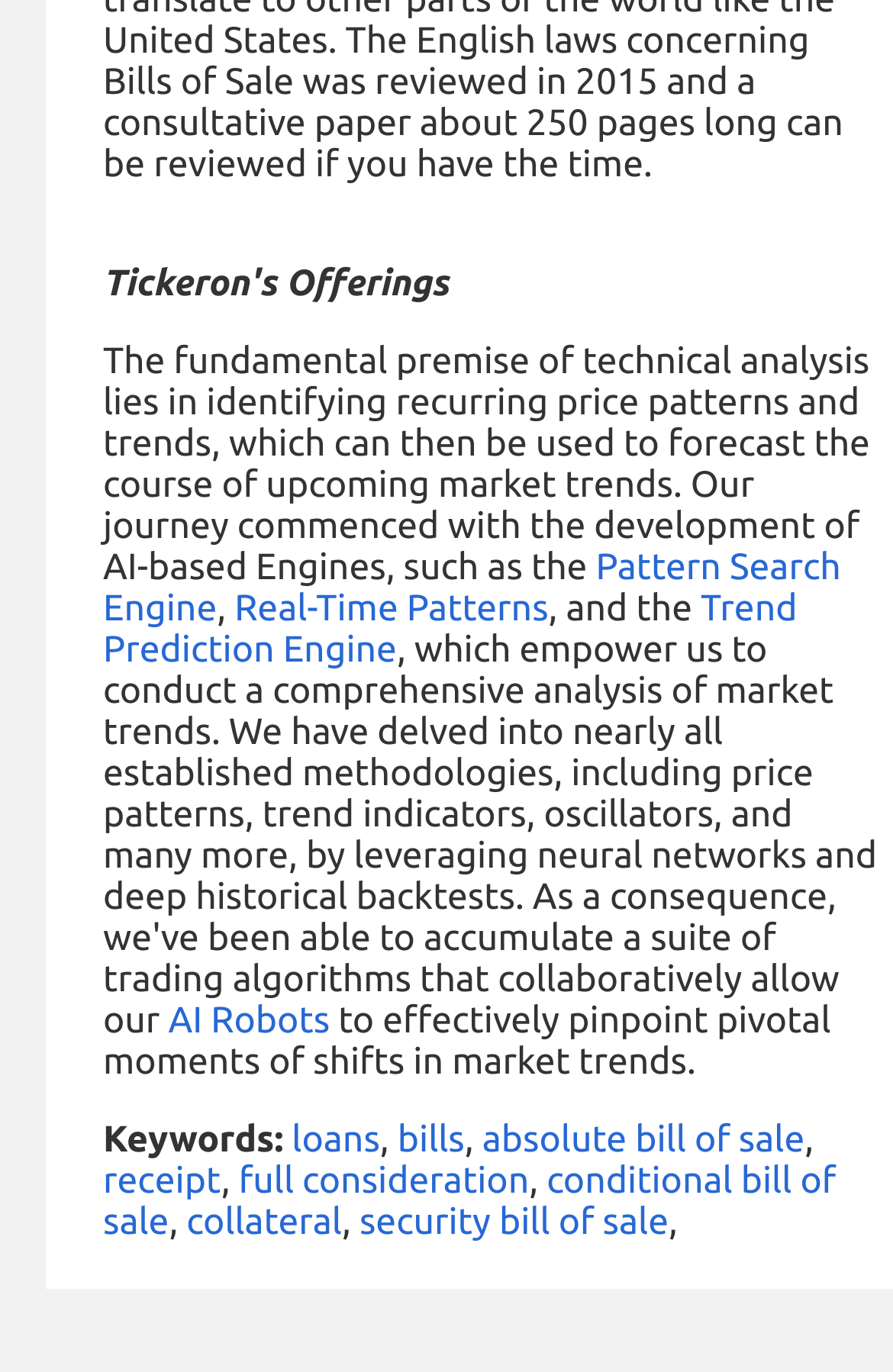What is the main topic of the webpage?
Please provide a comprehensive answer to the question based on the webpage screenshot.

The webpage appears to be discussing technical analysis, specifically the development of AI-based engines for pattern search, real-time patterns, and trend prediction. The text mentions identifying recurring price patterns and trends to forecast market trends.